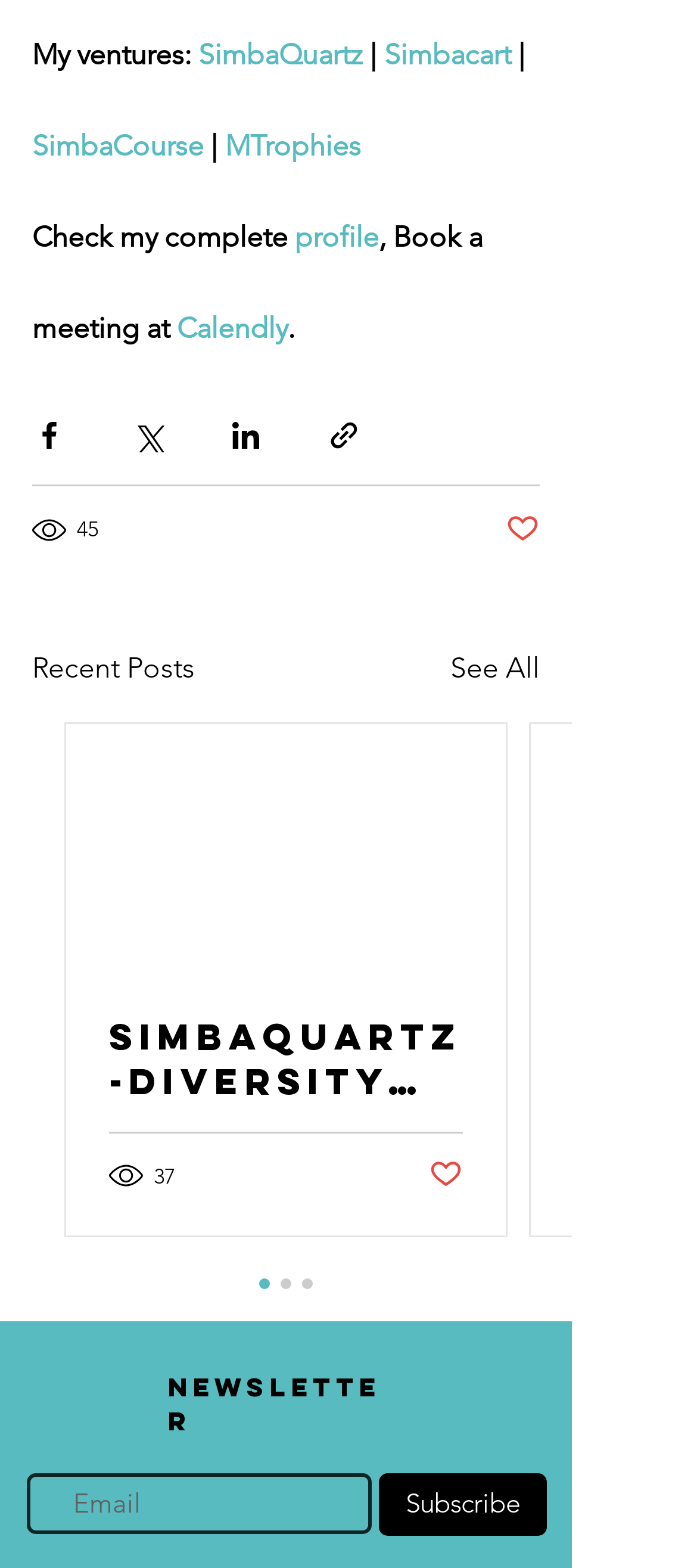Please give a concise answer to this question using a single word or phrase: 
What is the function of the buttons with social media icons?

To share content